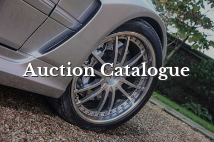What does the alloy wheel exemplify?
Please provide a comprehensive answer based on the details in the screenshot.

The shiny alloy wheel exemplifies luxury and performance, which are typical characteristics associated with high-end vehicles, especially those featured in classic and sports car auctions.